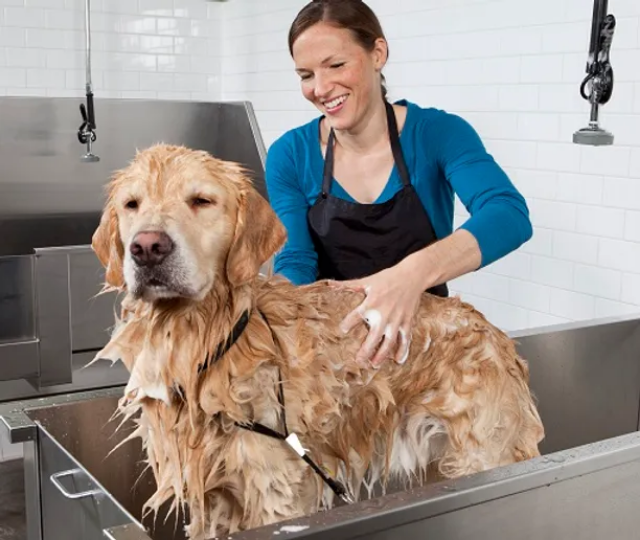Please respond to the question using a single word or phrase:
What is the purpose of the room?

Pet grooming